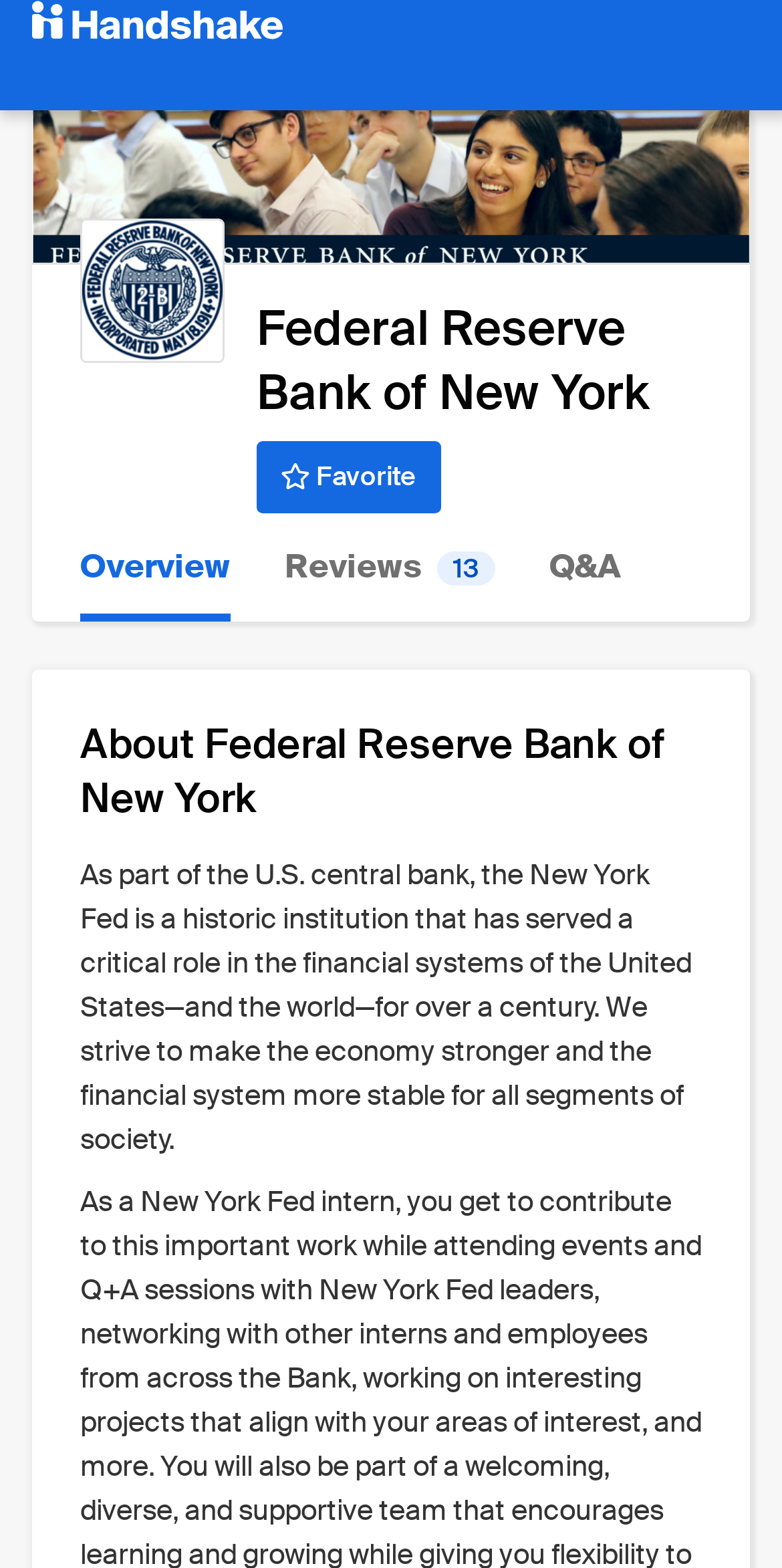Using the format (top-left x, top-left y, bottom-right x, bottom-right y), and given the element description, identify the bounding box coordinates within the screenshot: Reviews 13

[0.364, 0.328, 0.633, 0.397]